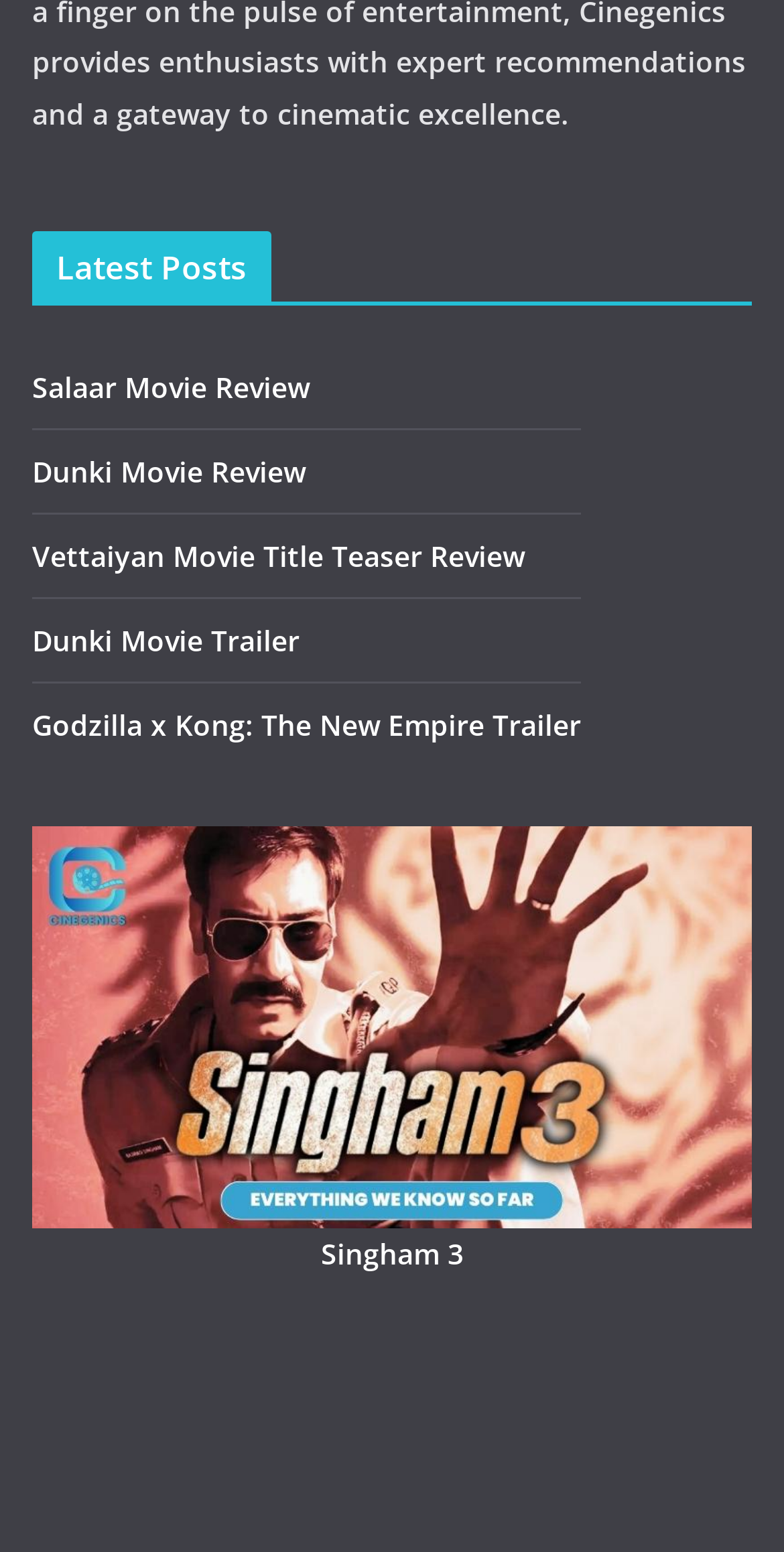Please indicate the bounding box coordinates of the element's region to be clicked to achieve the instruction: "Check out the review of Vettaiyan Movie Title Teaser". Provide the coordinates as four float numbers between 0 and 1, i.e., [left, top, right, bottom].

[0.041, 0.346, 0.669, 0.37]